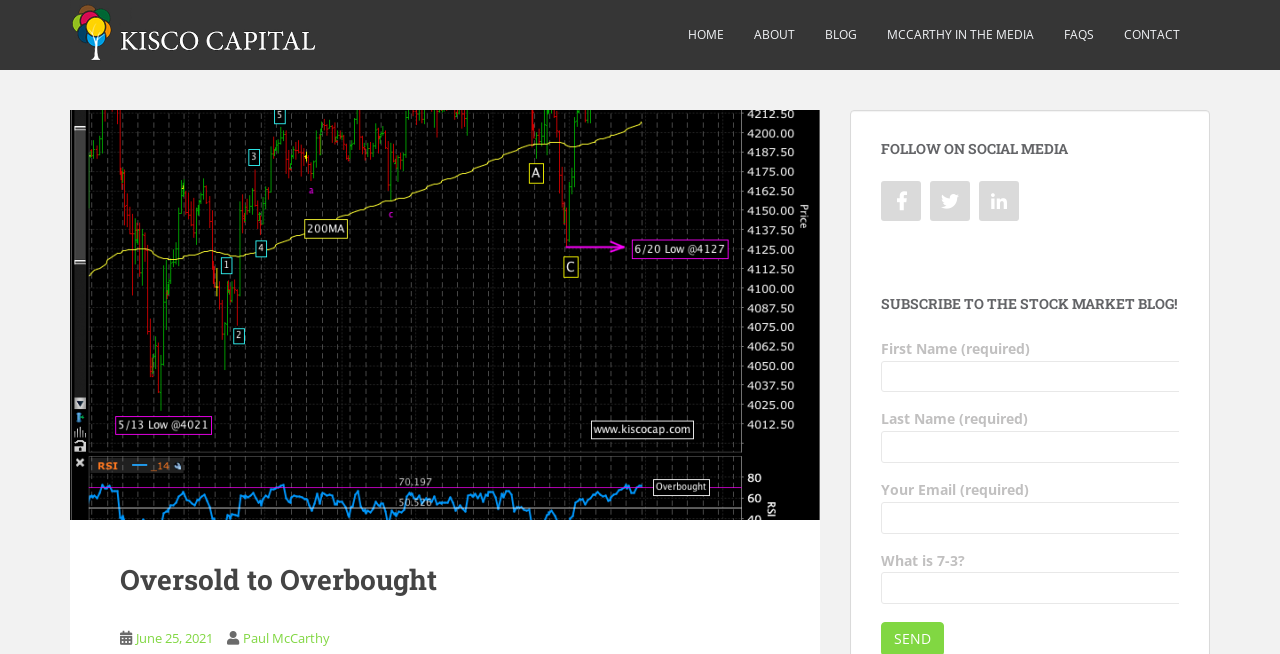Please give the bounding box coordinates of the area that should be clicked to fulfill the following instruction: "Click on the CONTACT link". The coordinates should be in the format of four float numbers from 0 to 1, i.e., [left, top, right, bottom].

[0.878, 0.023, 0.922, 0.084]